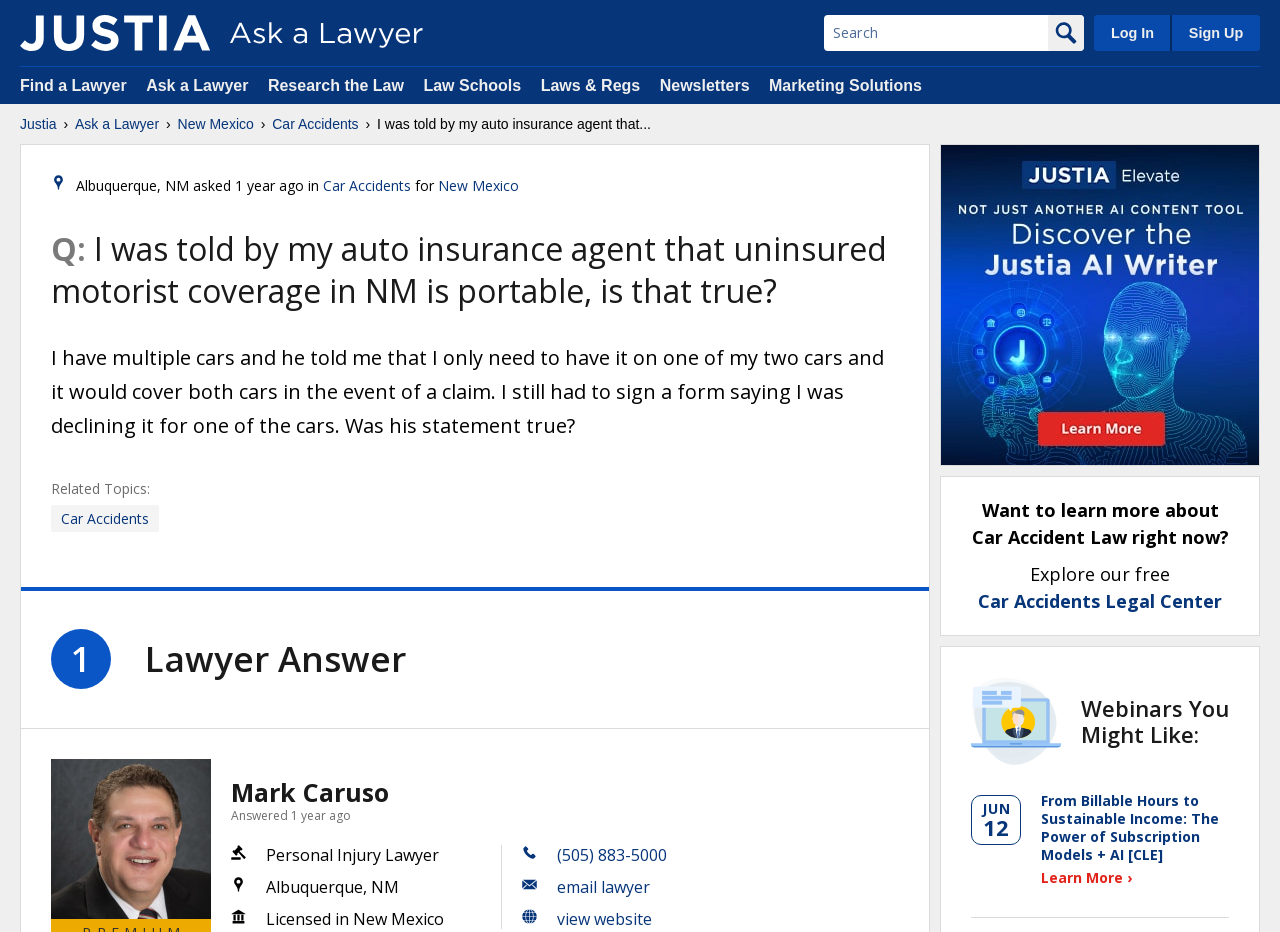Identify the bounding box coordinates of the part that should be clicked to carry out this instruction: "Learn more about Car Accident Law".

[0.764, 0.632, 0.955, 0.658]